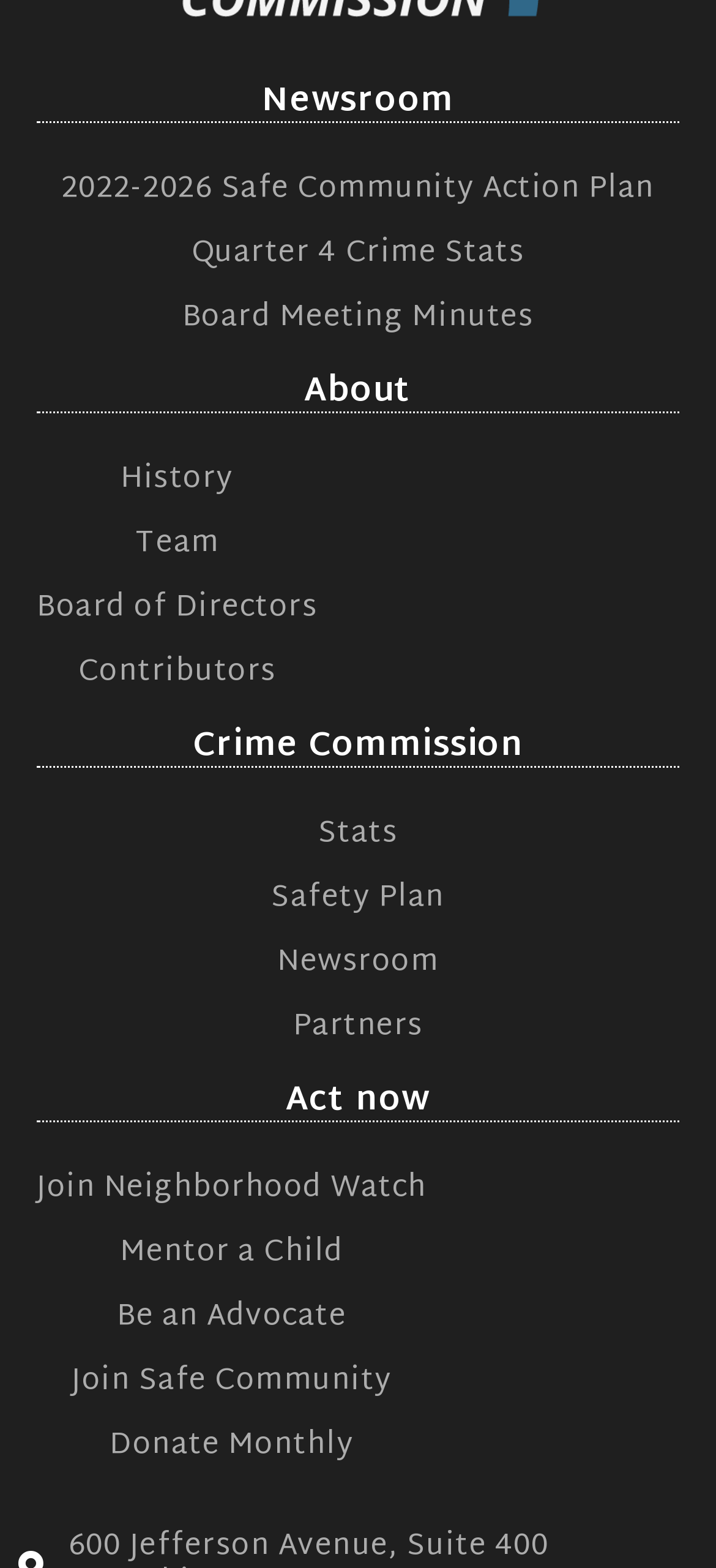What is the main topic of the webpage?
Look at the image and provide a short answer using one word or a phrase.

Safe Community